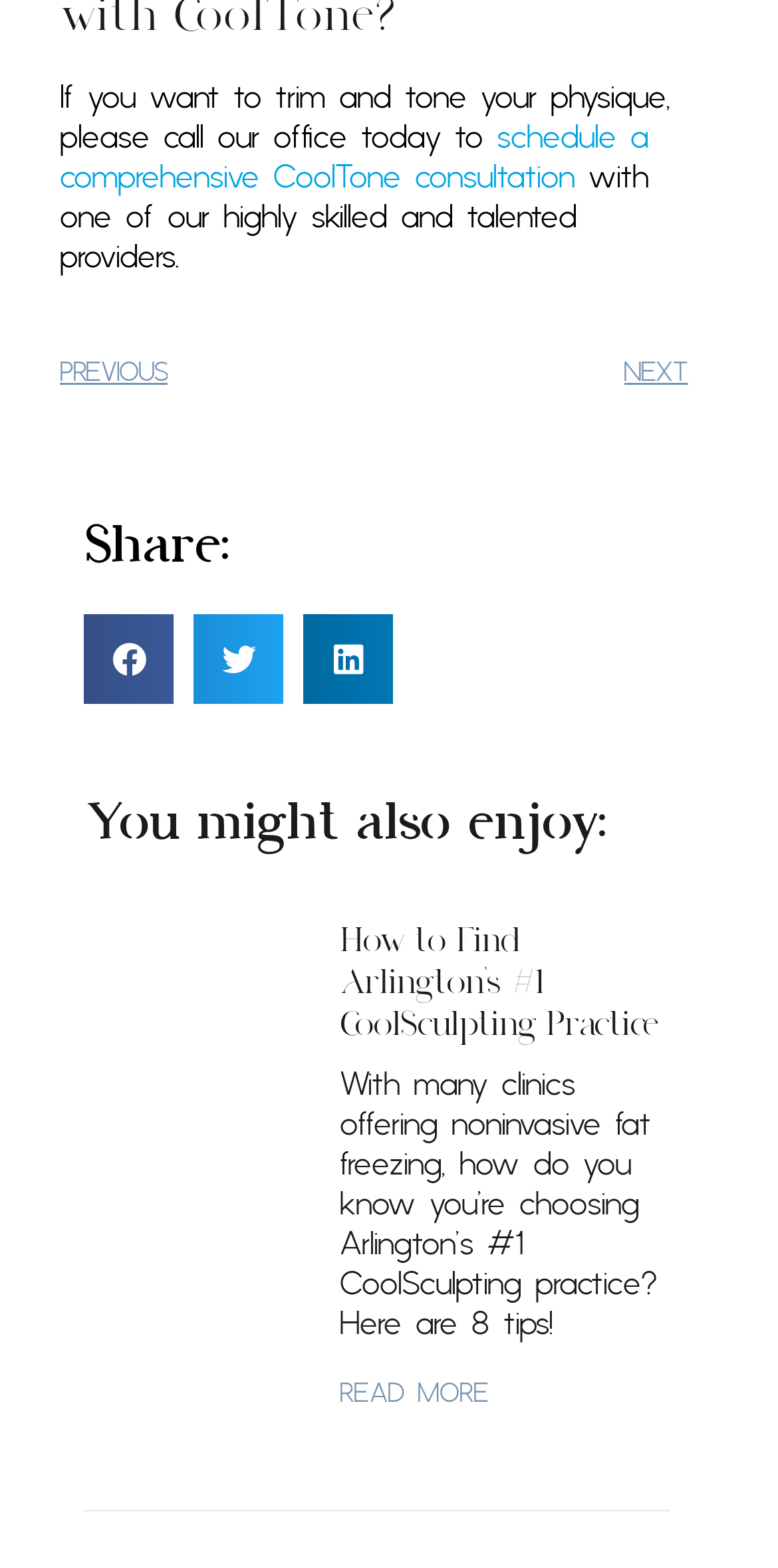Determine the bounding box coordinates of the clickable element to achieve the following action: 'Schedule a comprehensive CoolTone consultation'. Provide the coordinates as four float values between 0 and 1, formatted as [left, top, right, bottom].

[0.077, 0.075, 0.833, 0.127]